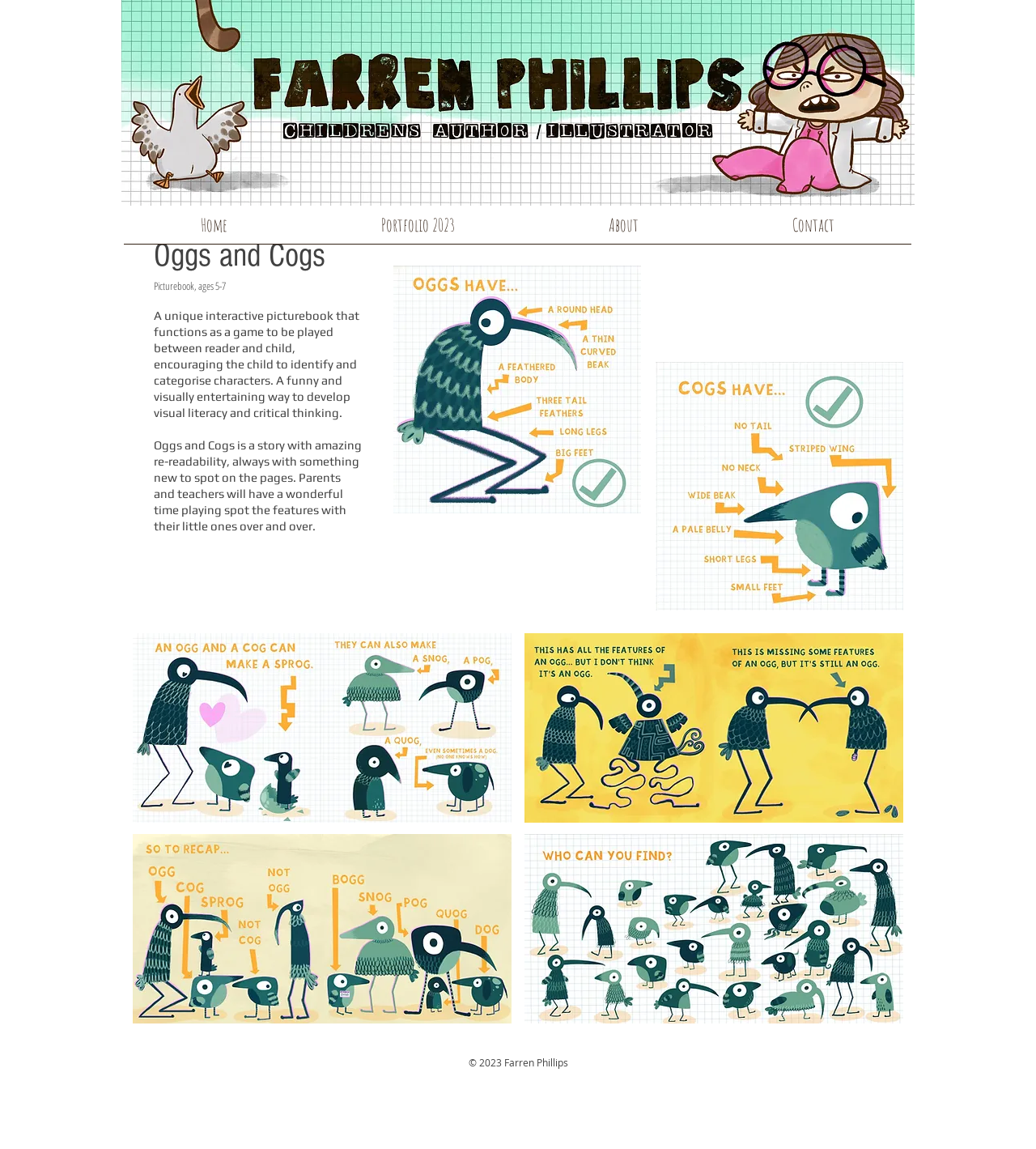Using the details in the image, give a detailed response to the question below:
What is the age range for the picturebook?

The age range for the picturebook is mentioned in the text 'Picturebook, ages 5-7' on the webpage, which is located below the heading 'Oggs and Cogs'.